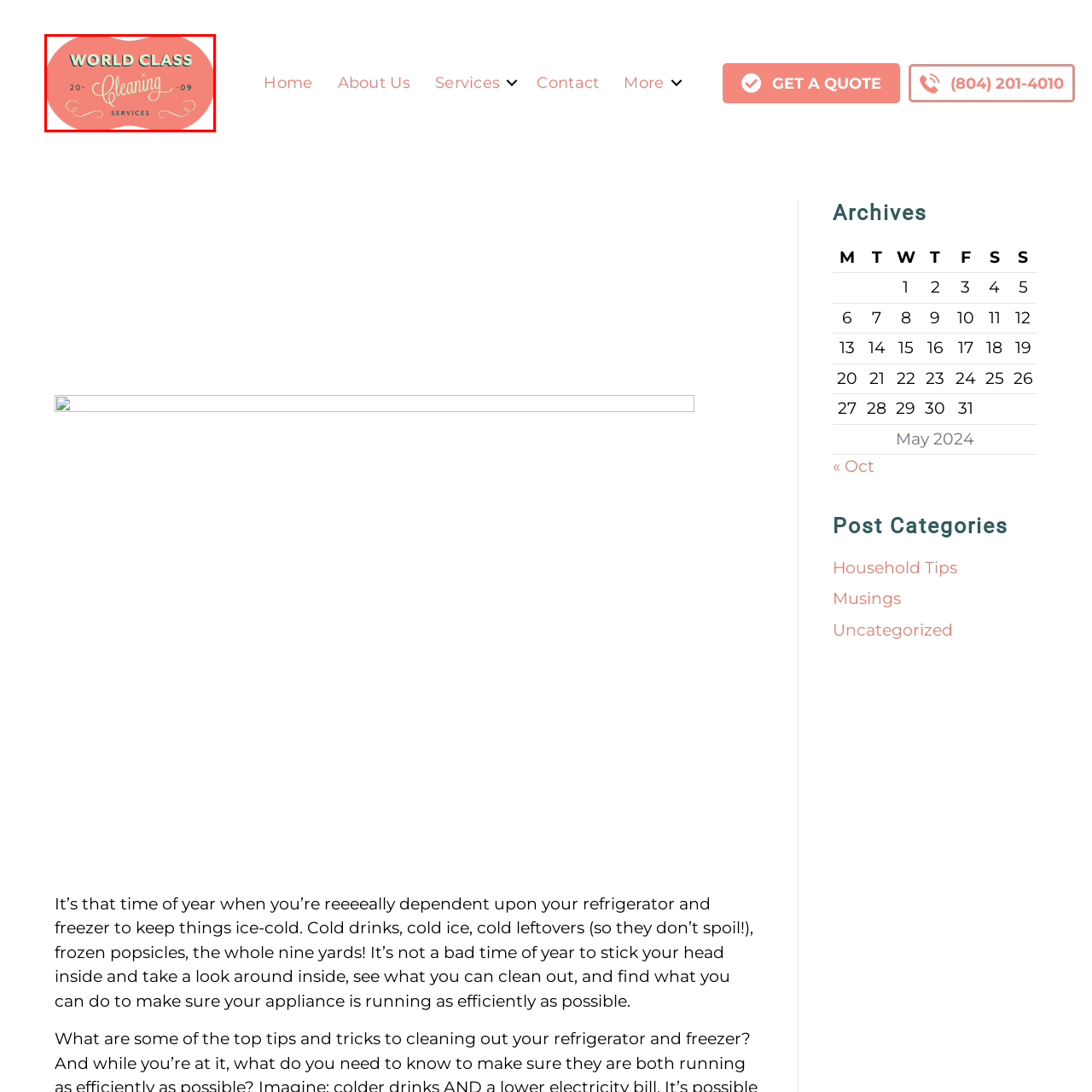Elaborate on the contents of the image marked by the red border.

The image showcases the logo of "World Class Cleaning Services." It features a vibrant coral background with elegant, stylized text that reads "WORLD CLASS" in bold, green letters. The word "Cleaning" is artistically emphasized in a flowing script, while "SERVICES" is subtly placed beneath, offering a refined touch. The logo also includes the years "20" and "09," suggesting the establishment date or a significant milestone. This distinctive design reflects the brand's commitment to quality and professionalism in cleaning services.